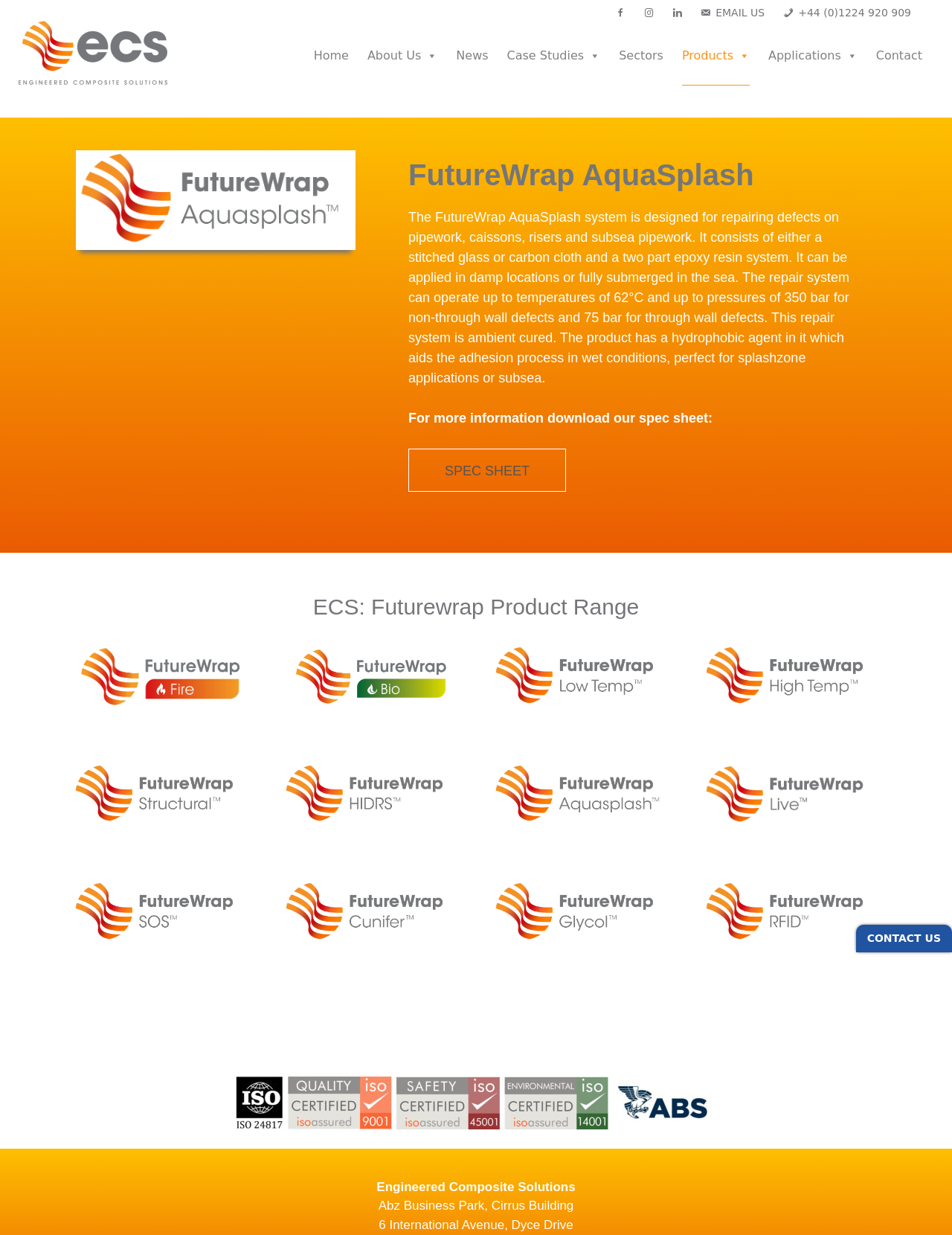Give a one-word or short phrase answer to the question: 
What is the maximum temperature that the repair system can operate up to?

62°C